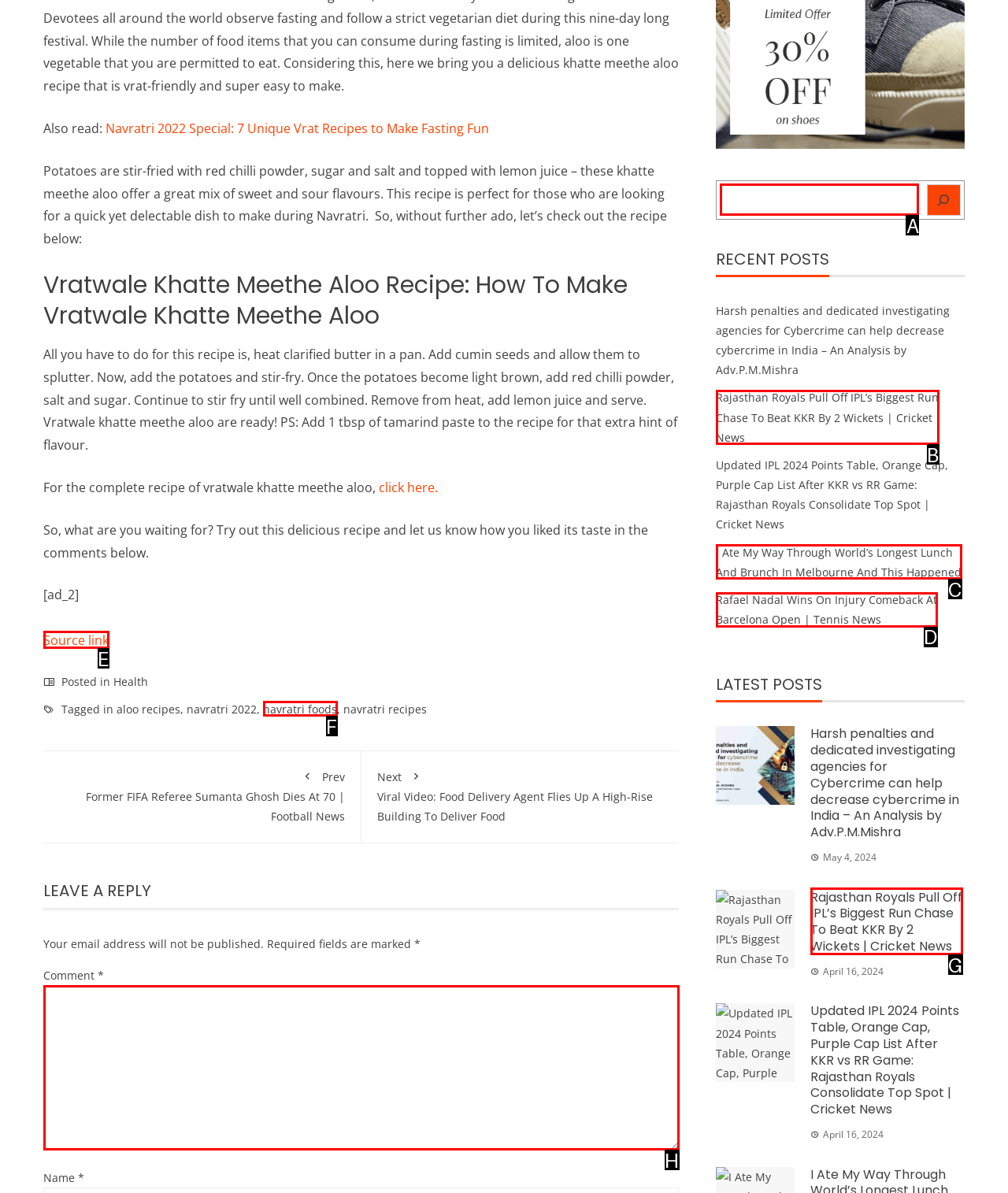Refer to the description: parent_node: Comment * name="comment" and choose the option that best fits. Provide the letter of that option directly from the options.

H